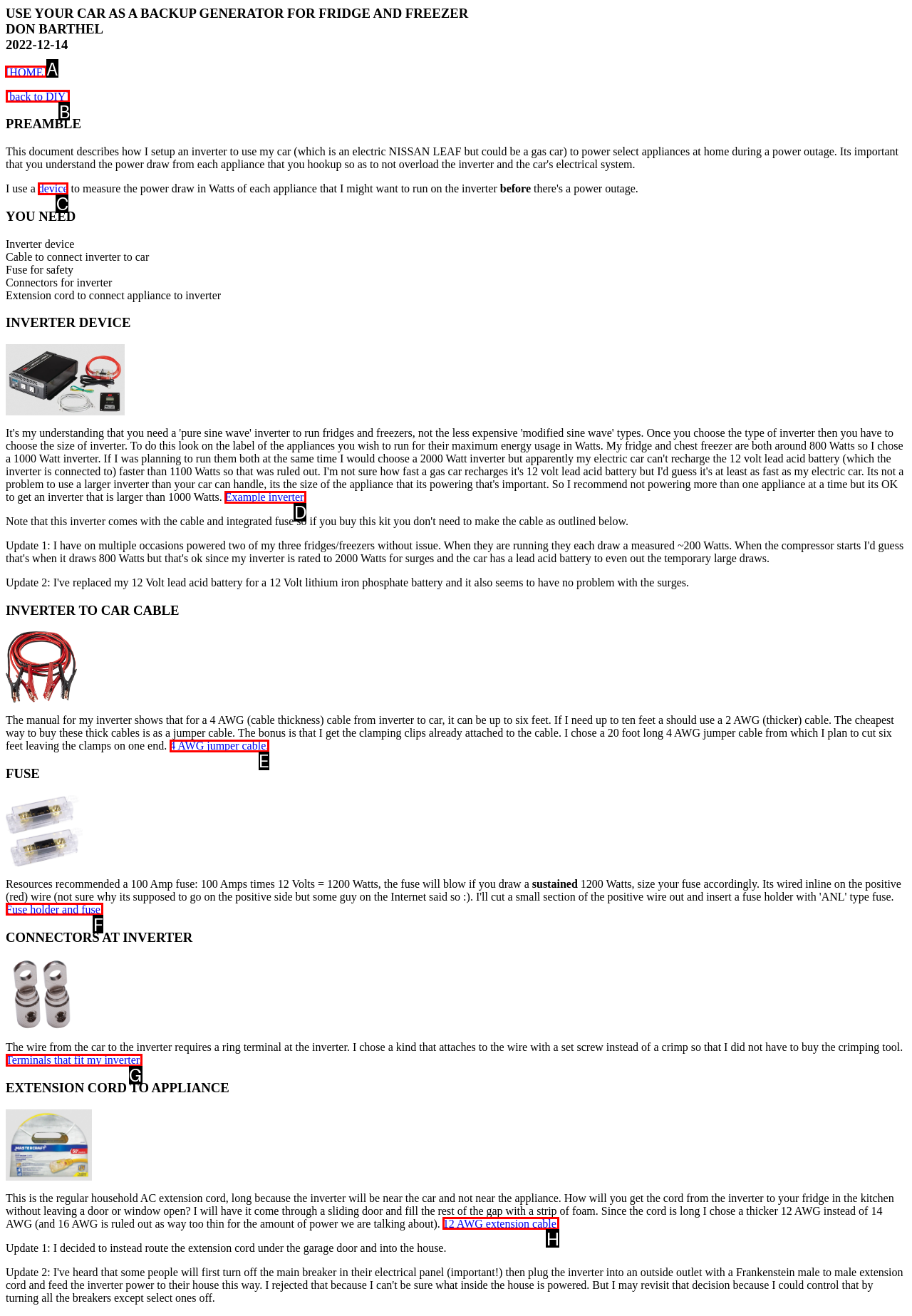Point out the letter of the HTML element you should click on to execute the task: Explore the best disposable vape products
Reply with the letter from the given options.

None